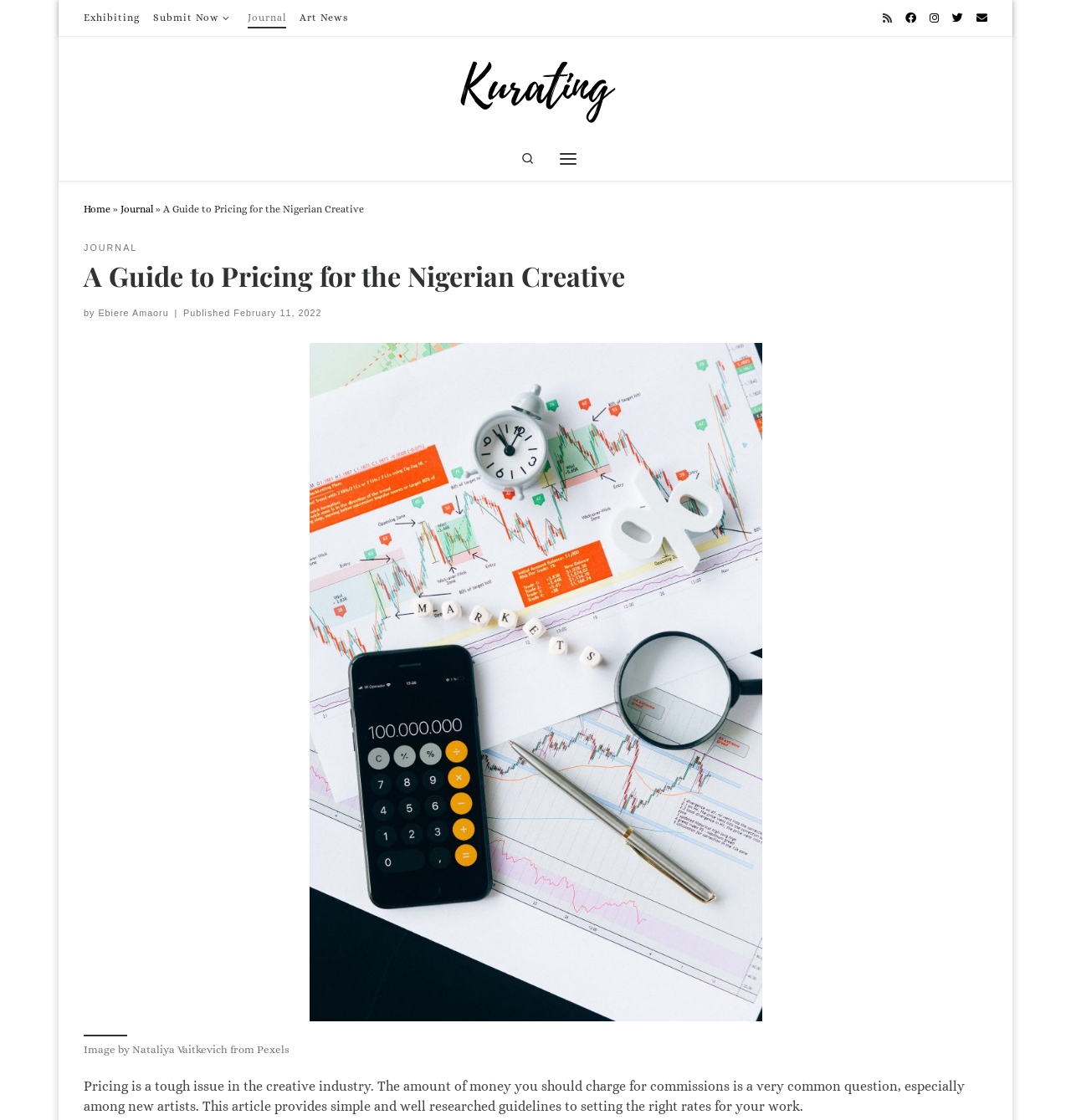Using the element description: "Skip to content", determine the bounding box coordinates. The coordinates should be in the format [left, top, right, bottom], with values between 0 and 1.

[0.003, 0.003, 0.109, 0.036]